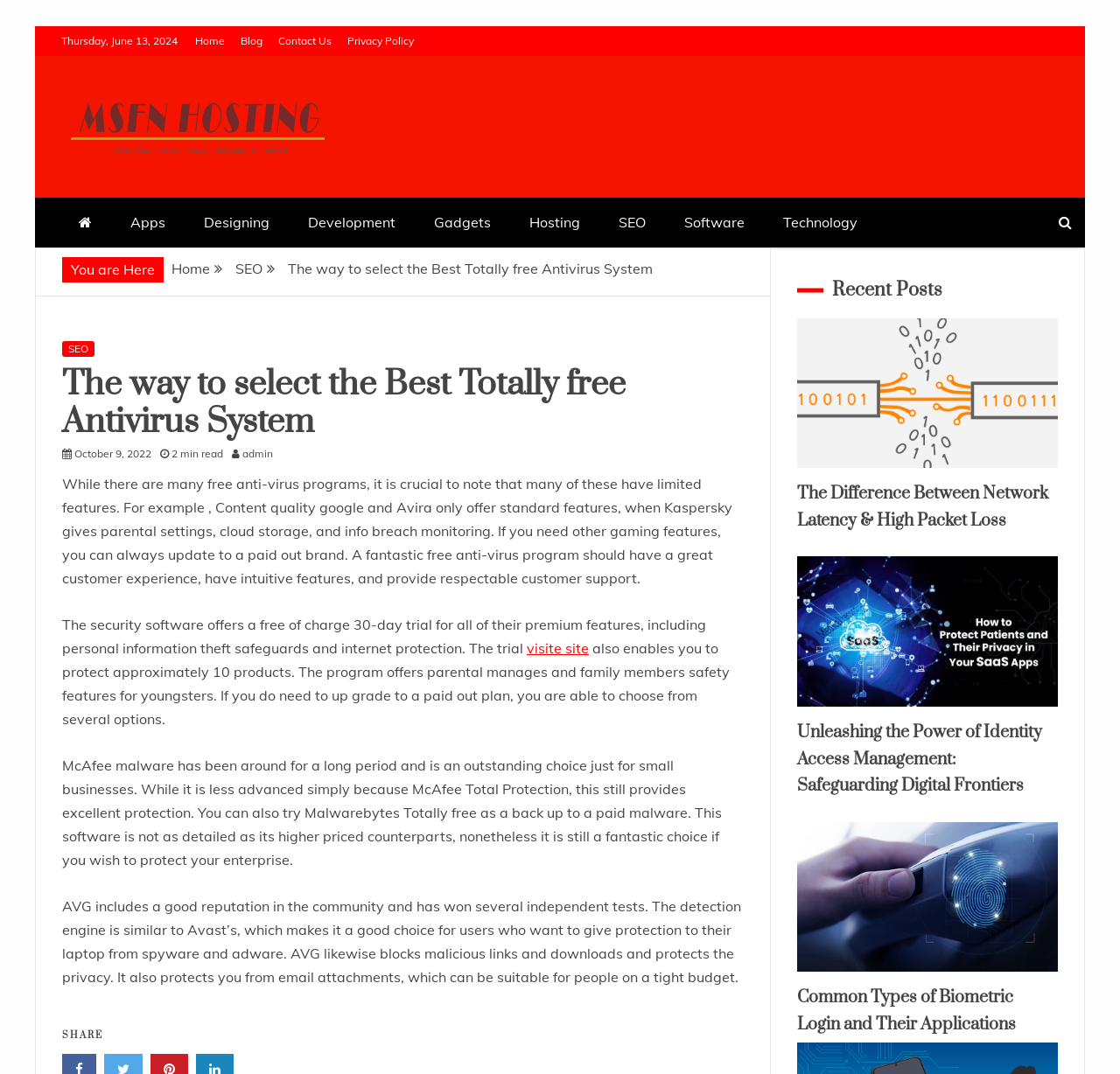Show the bounding box coordinates of the region that should be clicked to follow the instruction: "Read the article 'The way to select the Best Totally free Antivirus System'."

[0.257, 0.242, 0.583, 0.258]